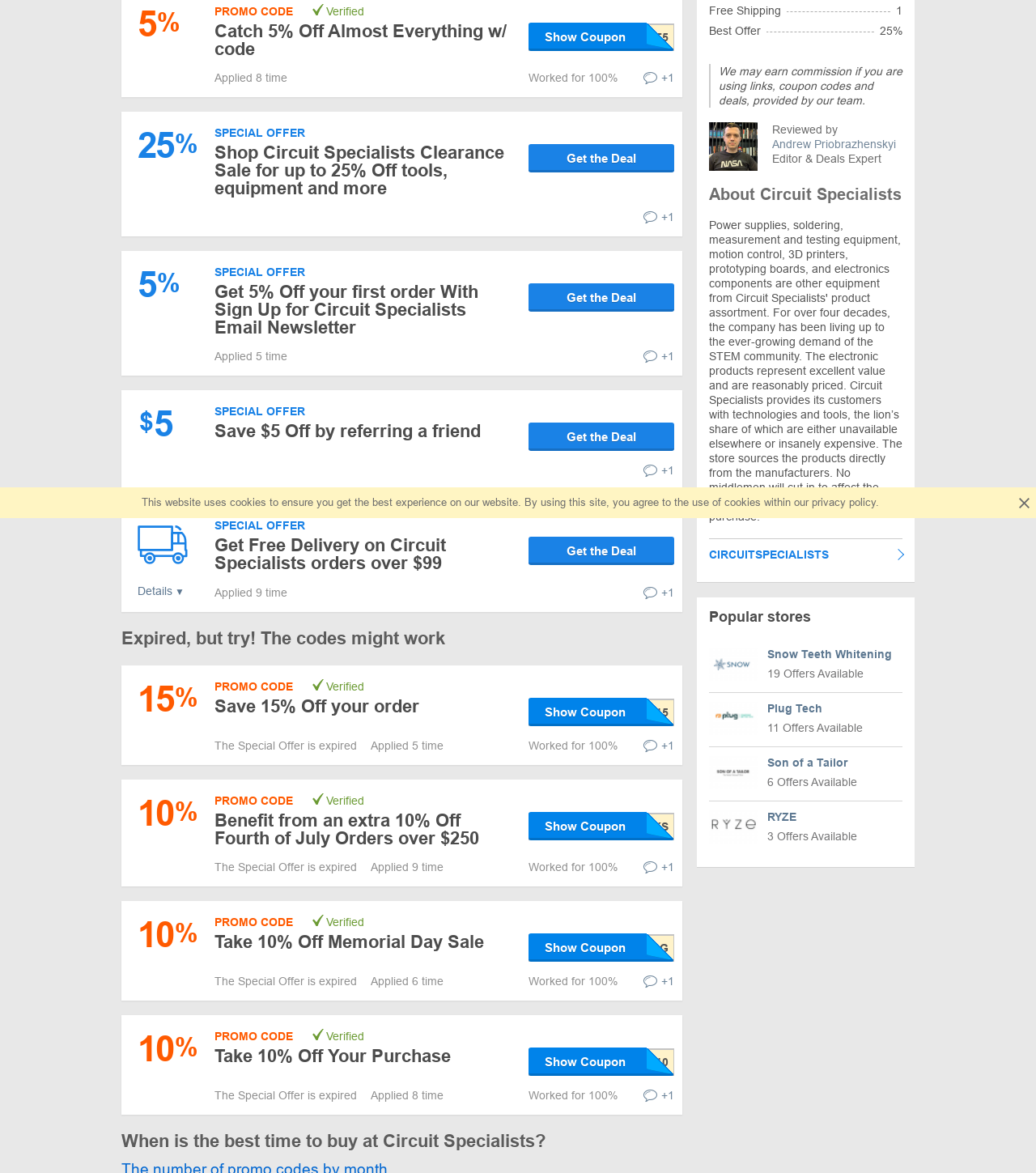For the following element description, predict the bounding box coordinates in the format (top-left x, top-left y, bottom-right x, bottom-right y). All values should be floating point numbers between 0 and 1. Description: What hounds are hypoallergenic?

None